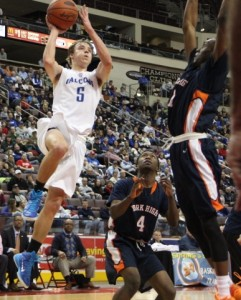Utilize the details in the image to thoroughly answer the following question: How many defenders is the player facing?

The number of defenders the player is facing can be determined by analyzing the image, where two defenders from the opposing team are visible, attempting to block the player's shot.